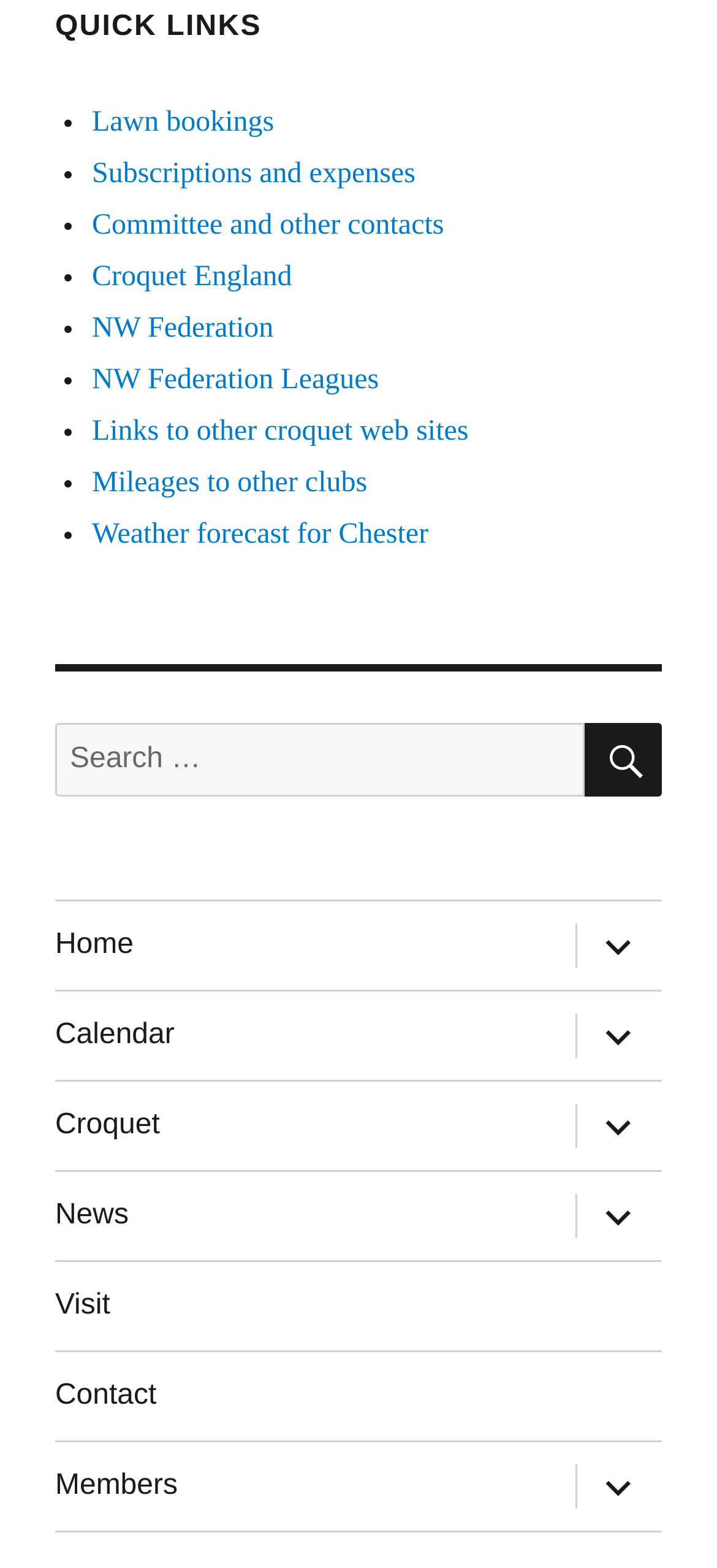What is the icon on the search button?
Look at the image and provide a detailed response to the question.

The search button has an icon, which is a magnifying glass, indicating that it is a search function. This icon is represented by the Unicode character ''.